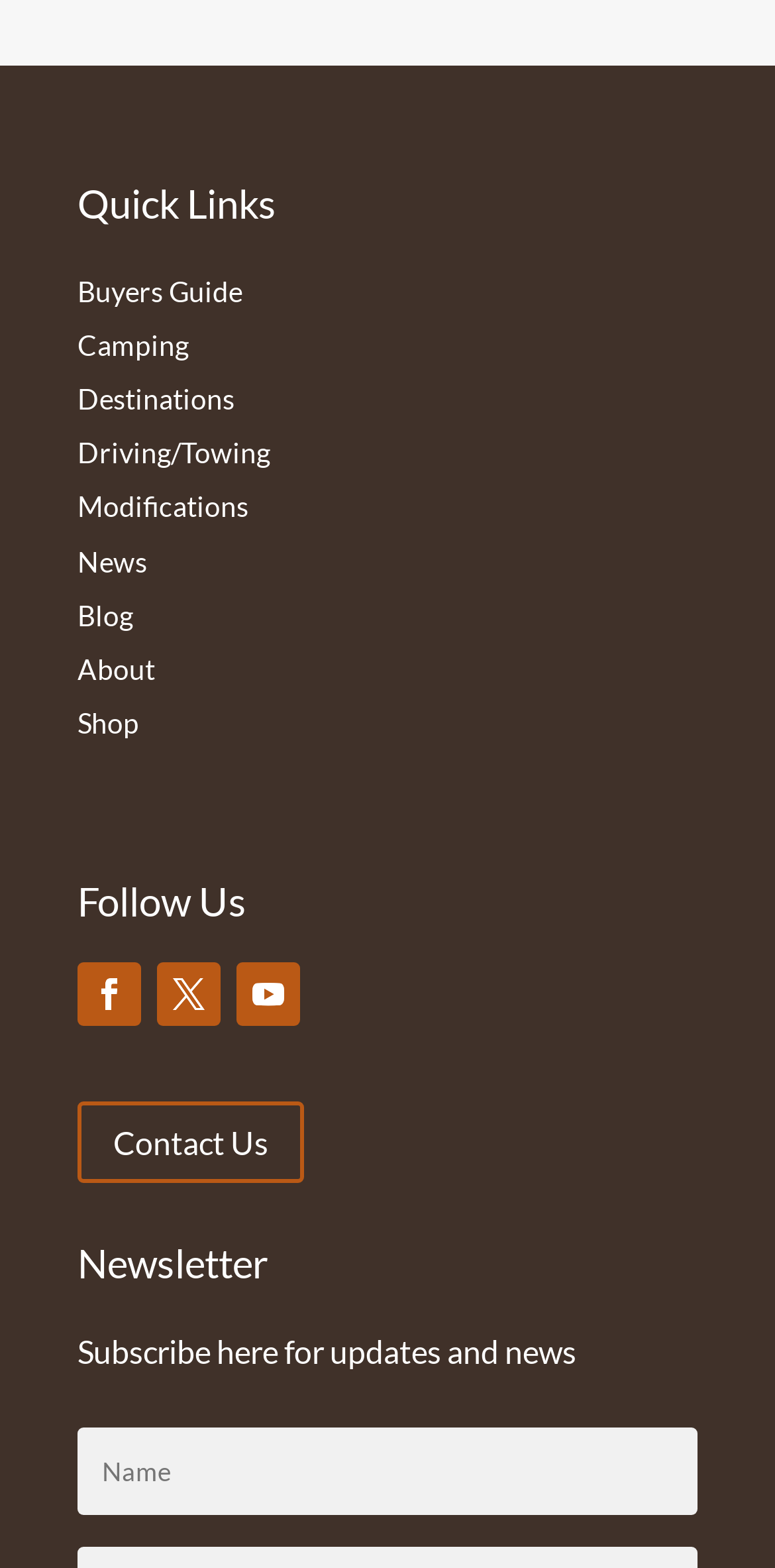Please identify the bounding box coordinates for the region that you need to click to follow this instruction: "Follow on Facebook".

[0.1, 0.614, 0.182, 0.655]